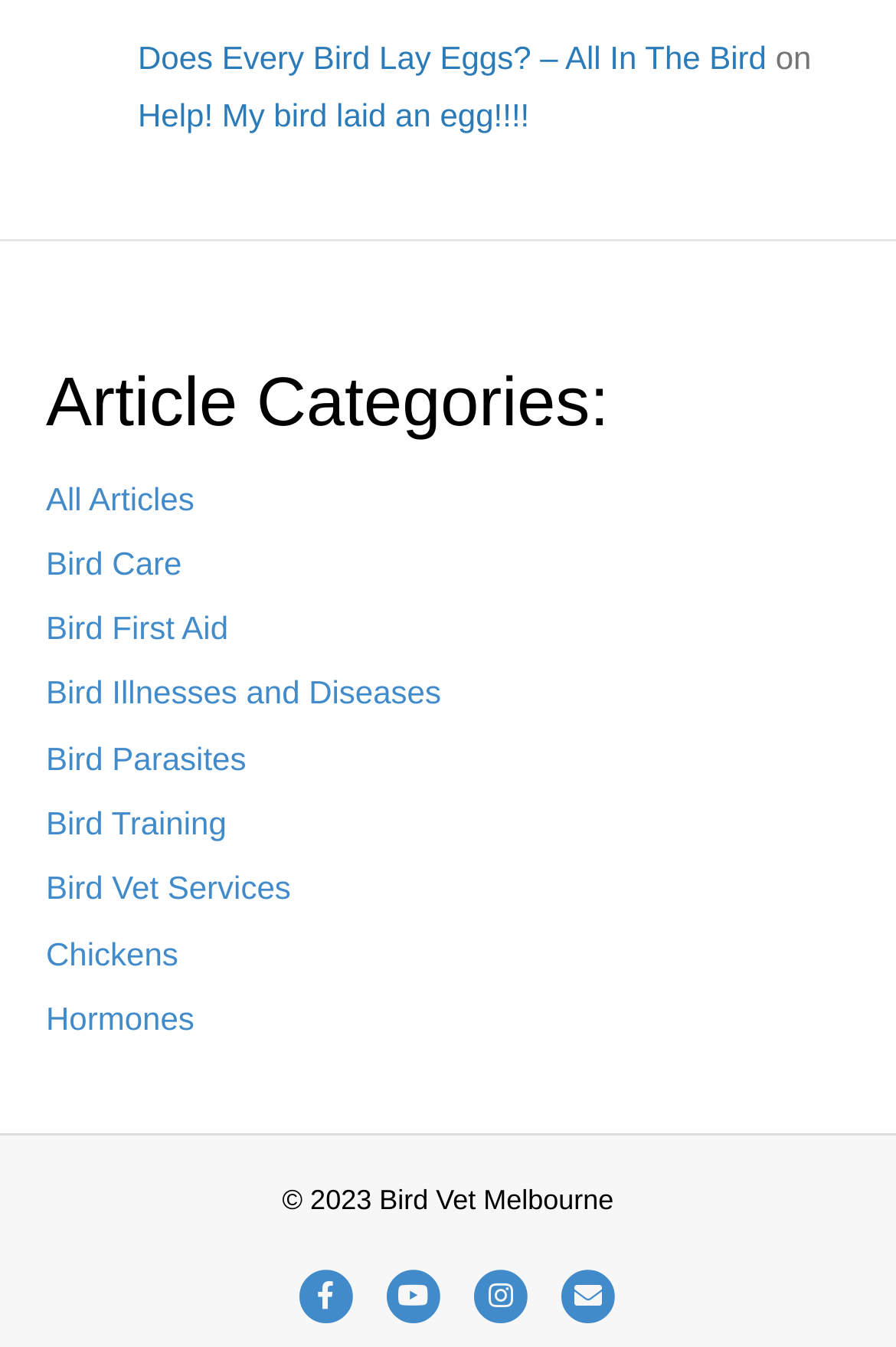What categories are available for articles? Analyze the screenshot and reply with just one word or a short phrase.

Multiple categories